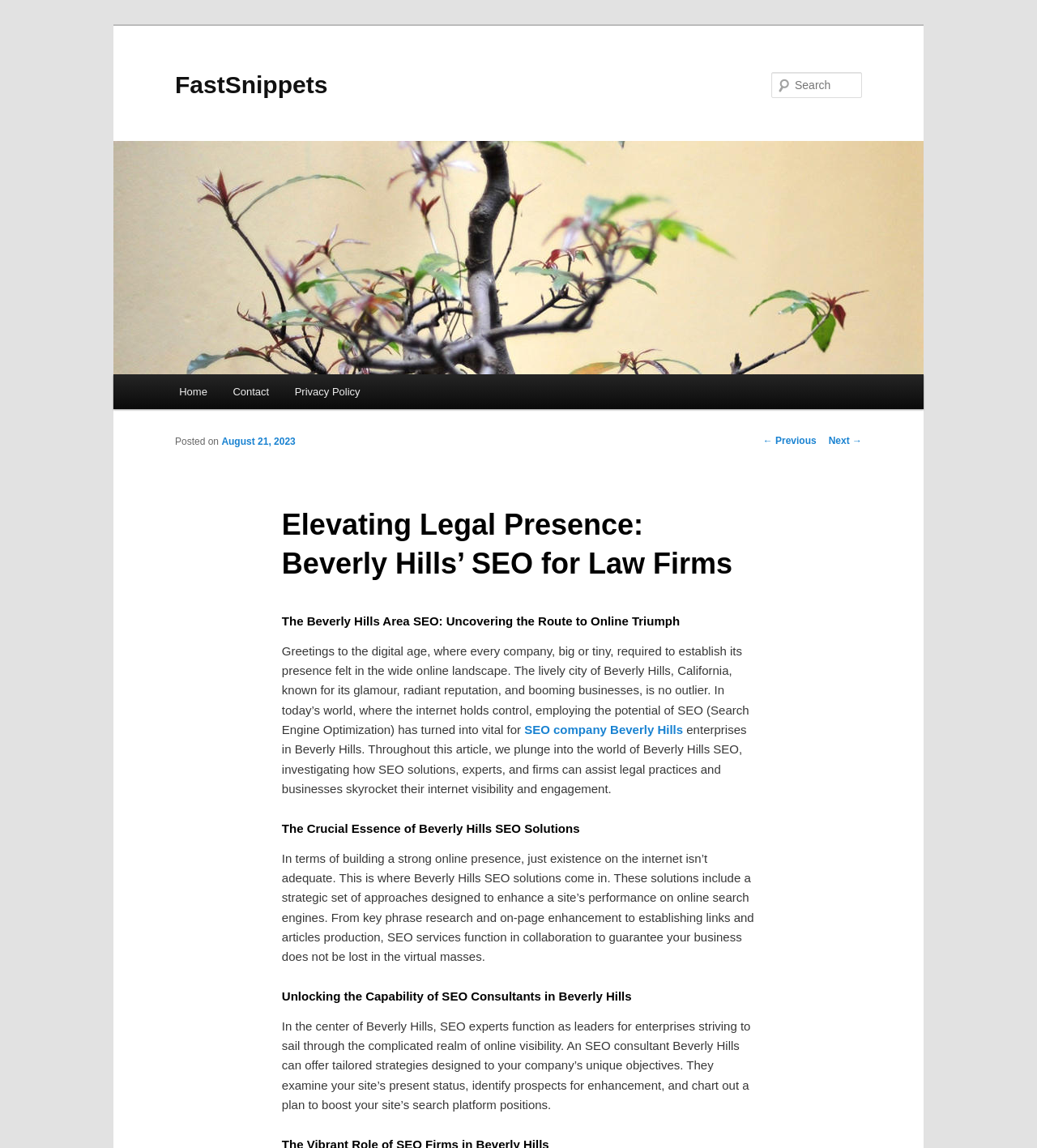Please examine the image and provide a detailed answer to the question: What is the name of the website?

I determined the answer by looking at the heading element with the text 'FastSnippets' which is likely to be the name of the website.